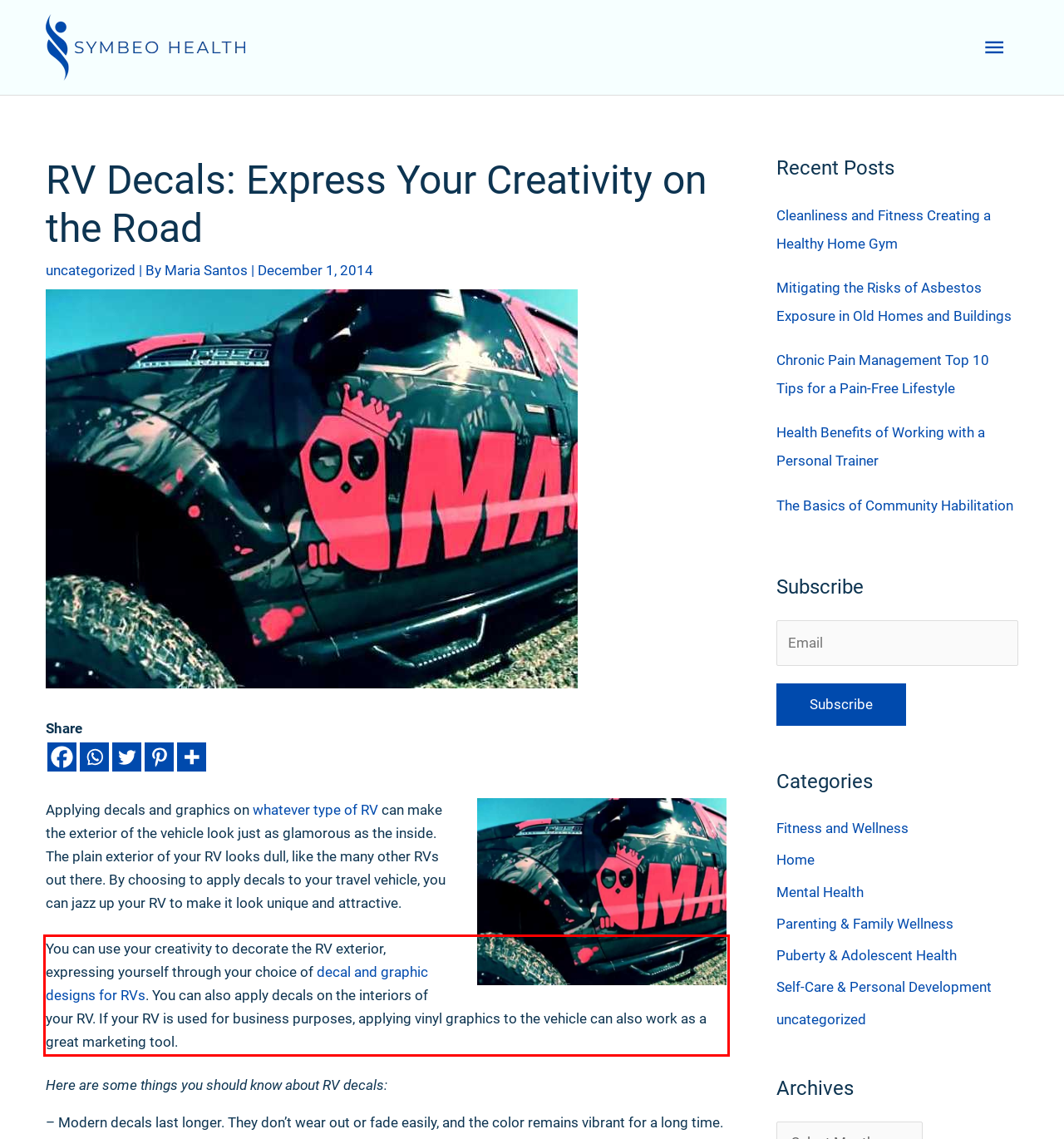Using OCR, extract the text content found within the red bounding box in the given webpage screenshot.

You can use your creativity to decorate the RV exterior, expressing yourself through your choice of decal and graphic designs for RVs. You can also apply decals on the interiors of your RV. If your RV is used for business purposes, applying vinyl graphics to the vehicle can also work as a great marketing tool.